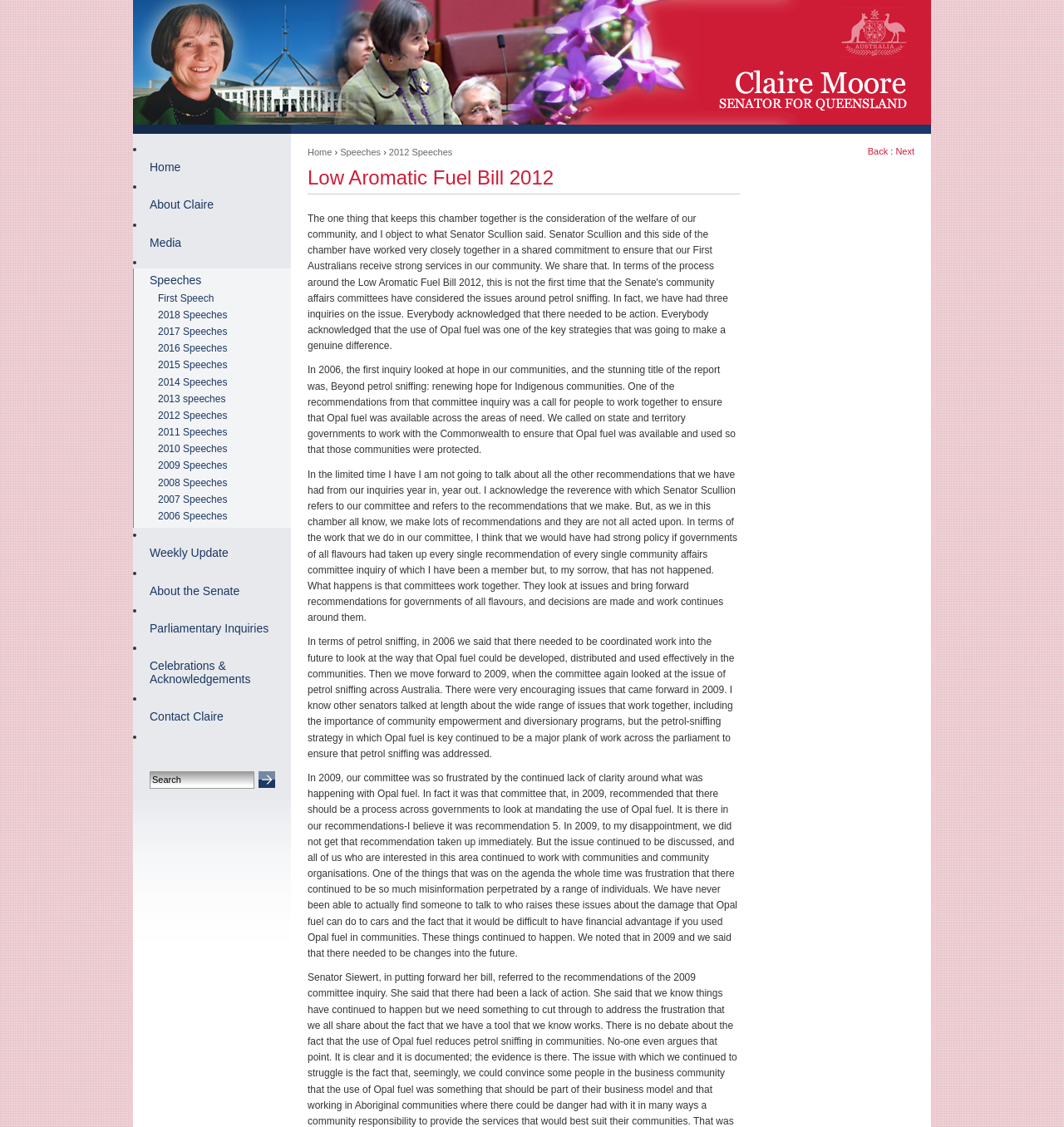Using the provided description Home, find the bounding box coordinates for the UI element. Provide the coordinates in (top-left x, top-left y, bottom-right x, bottom-right y) format, ensuring all values are between 0 and 1.

[0.125, 0.138, 0.273, 0.16]